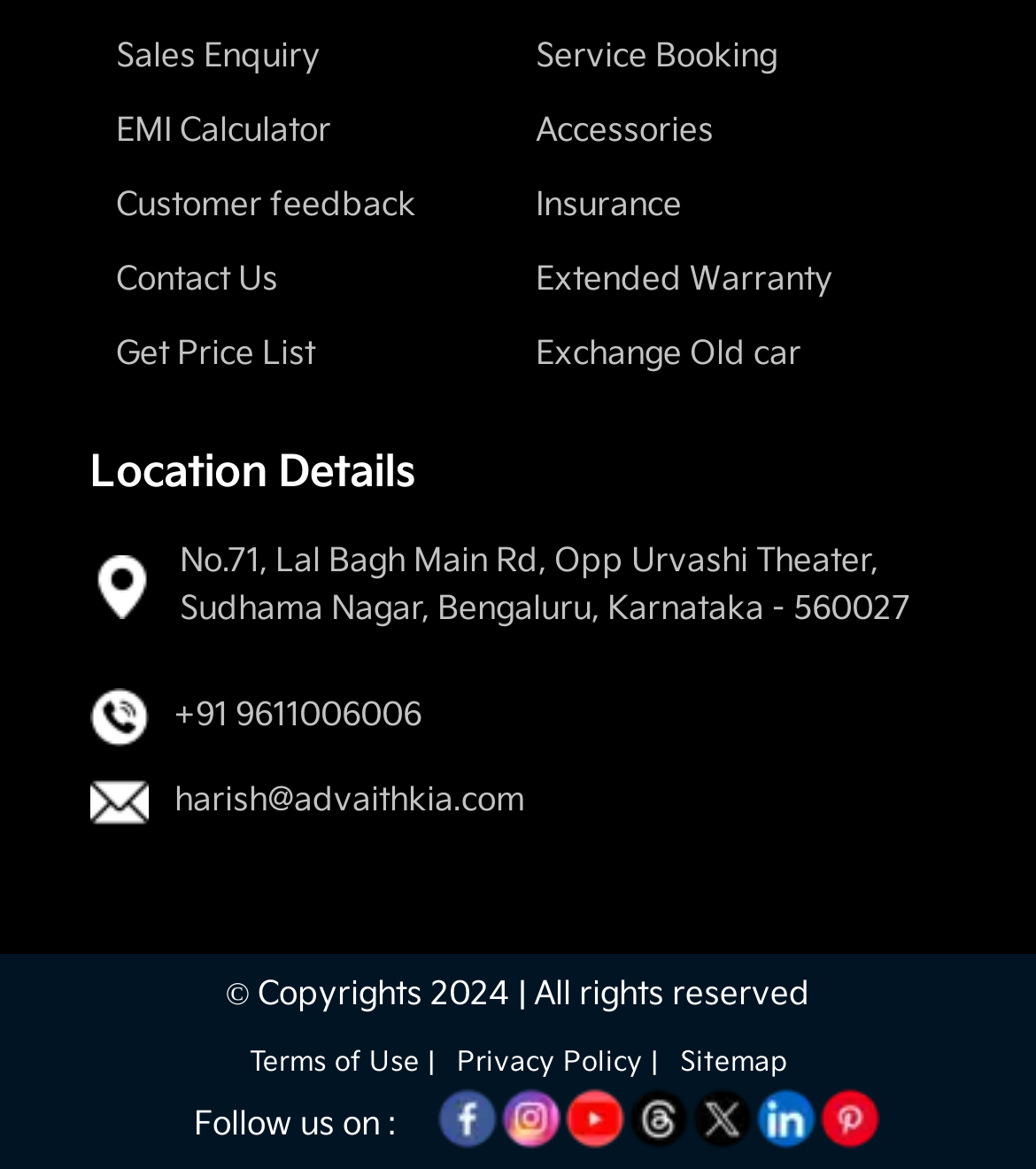Please identify the bounding box coordinates of the clickable region that I should interact with to perform the following instruction: "Click on Sales Enquiry". The coordinates should be expressed as four float numbers between 0 and 1, i.e., [left, top, right, bottom].

[0.087, 0.029, 0.31, 0.069]